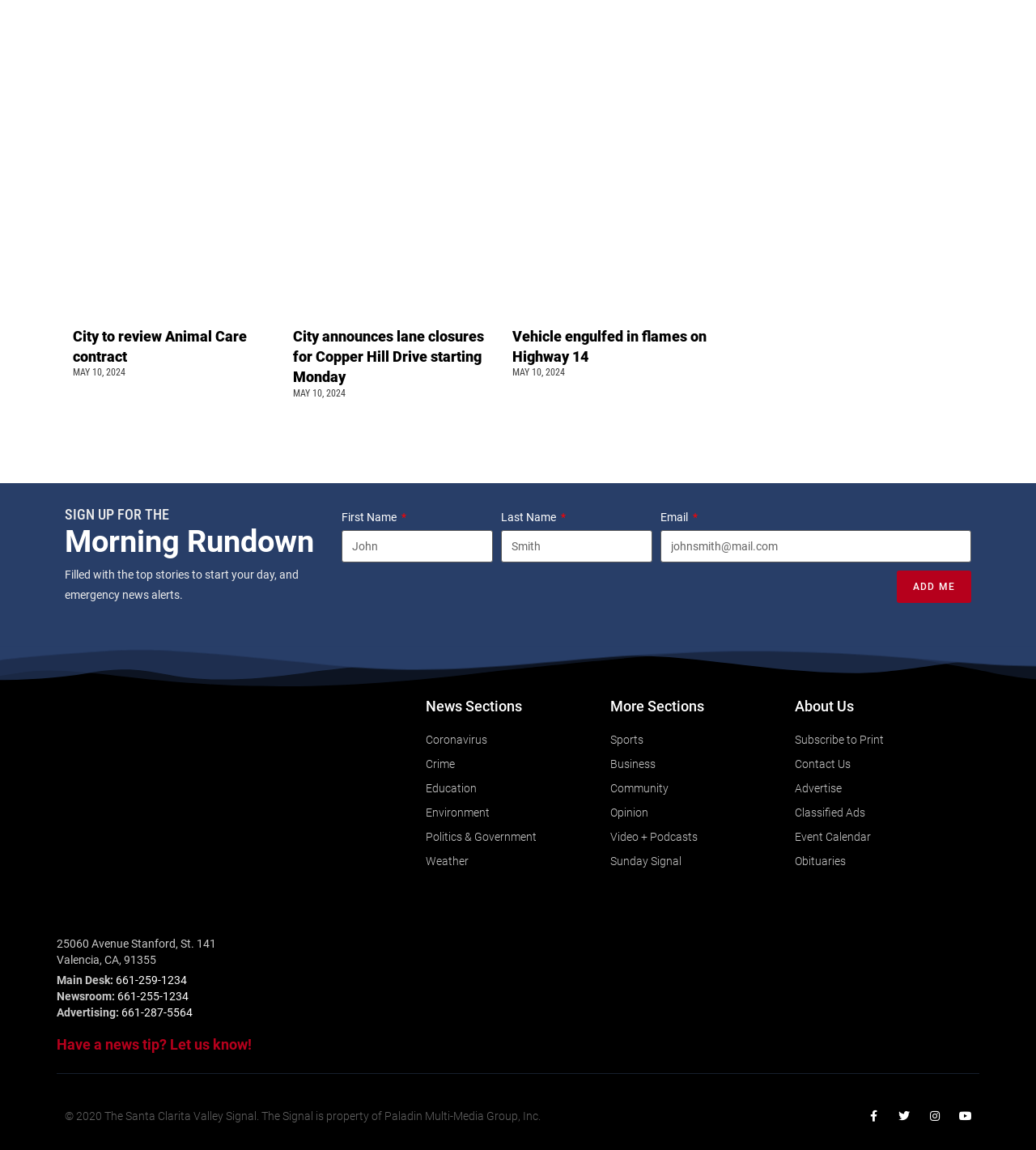Locate the bounding box coordinates of the clickable element to fulfill the following instruction: "Sign up for the Morning Rundown". Provide the coordinates as four float numbers between 0 and 1 in the format [left, top, right, bottom].

[0.062, 0.441, 0.314, 0.454]